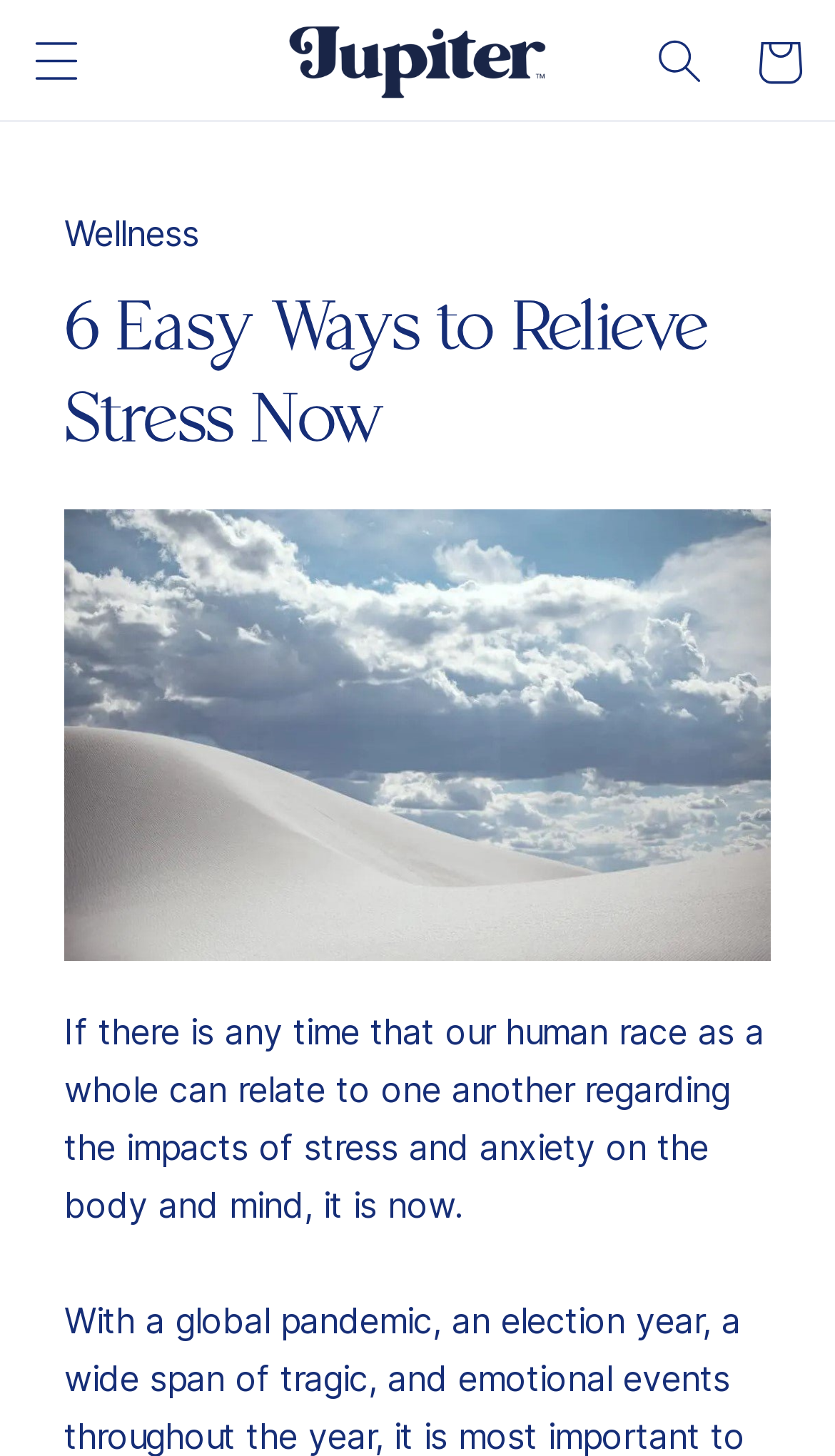Based on the element description, predict the bounding box coordinates (top-left x, top-left y, bottom-right x, bottom-right y) for the UI element in the screenshot: Cart

[0.873, 0.009, 0.992, 0.076]